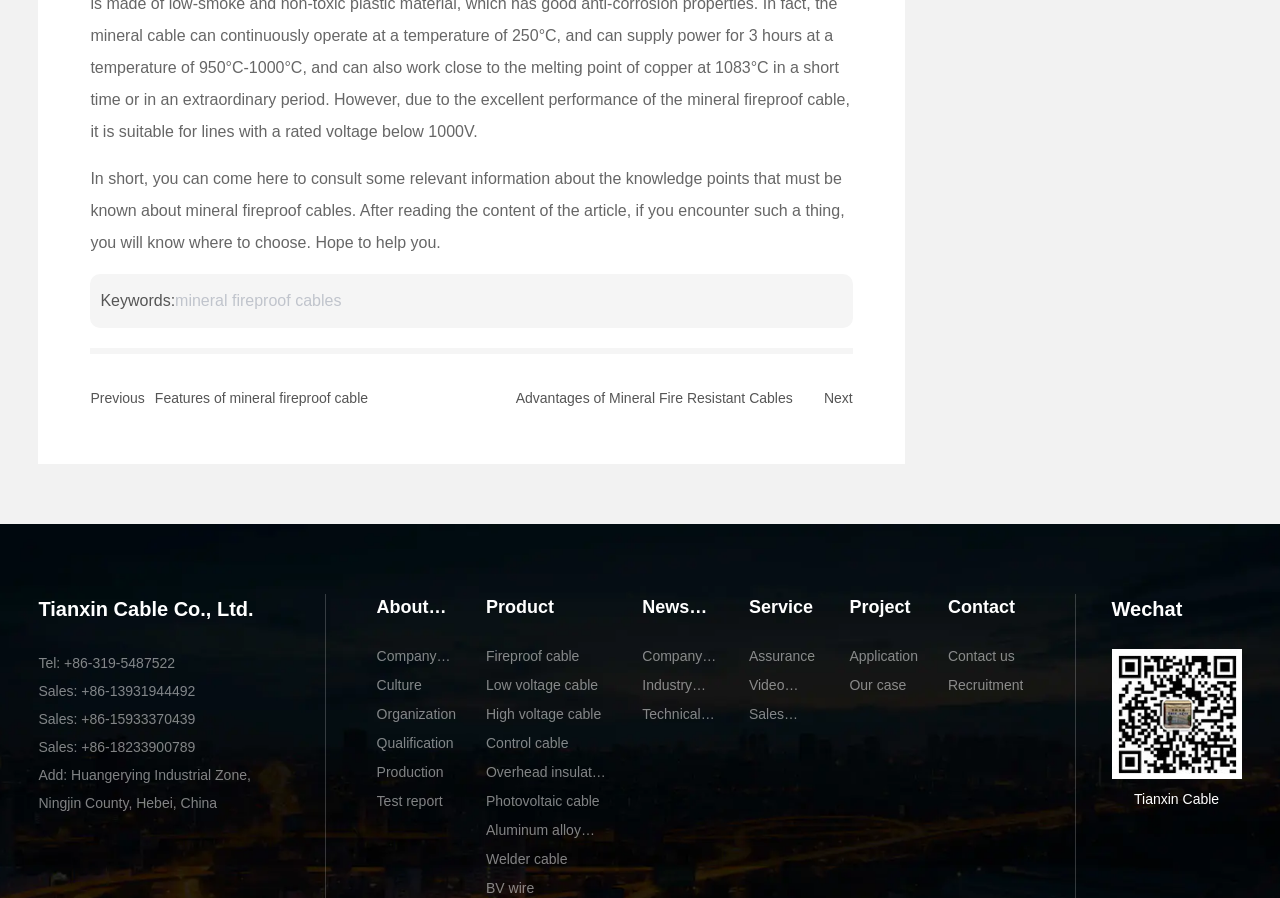Locate the bounding box coordinates of the region to be clicked to comply with the following instruction: "Click on 'Features of mineral fireproof cable'". The coordinates must be four float numbers between 0 and 1, in the form [left, top, right, bottom].

[0.121, 0.434, 0.288, 0.452]